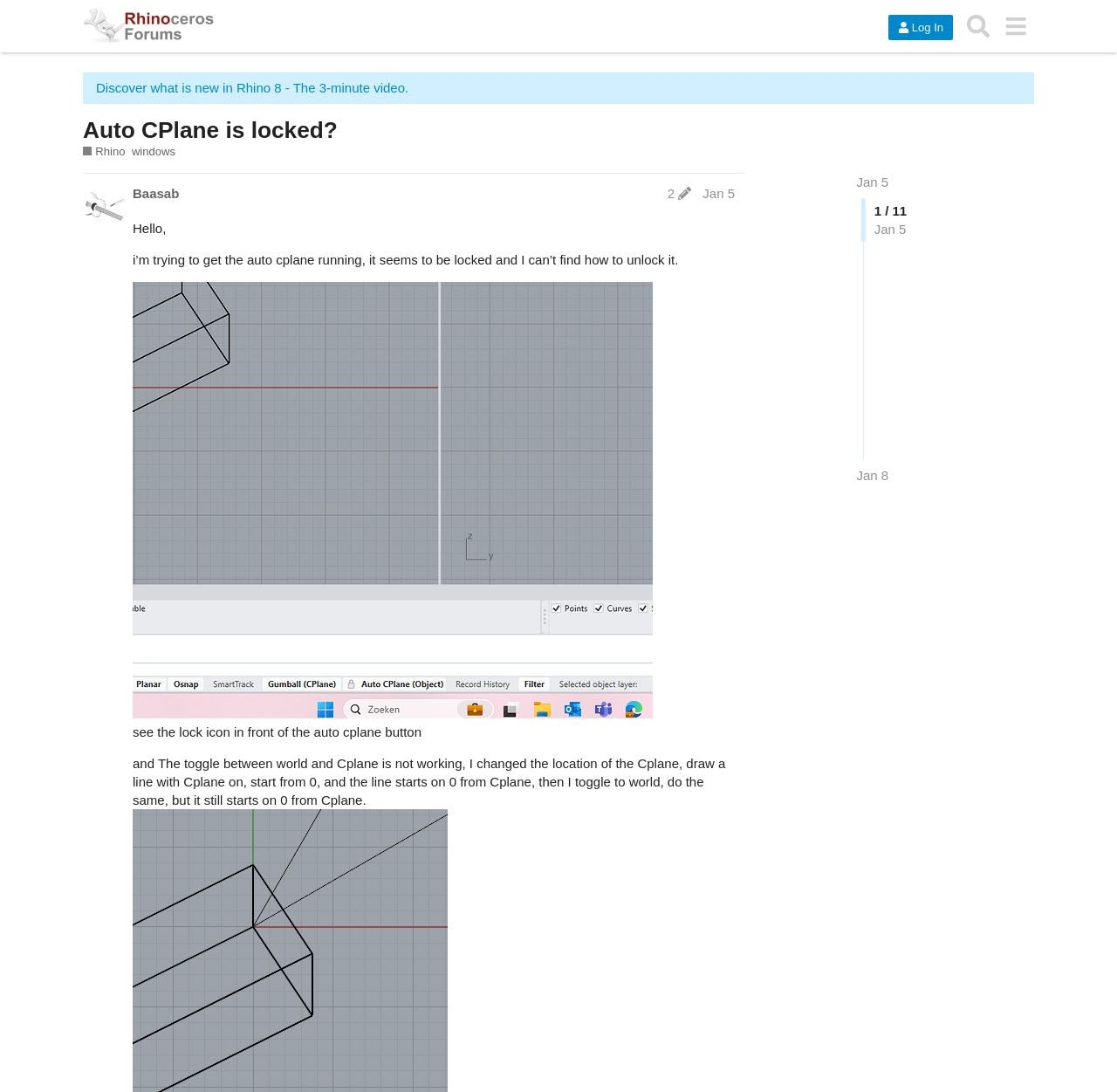Give a concise answer using only one word or phrase for this question:
What is the date of the latest post edit history?

Jan 5